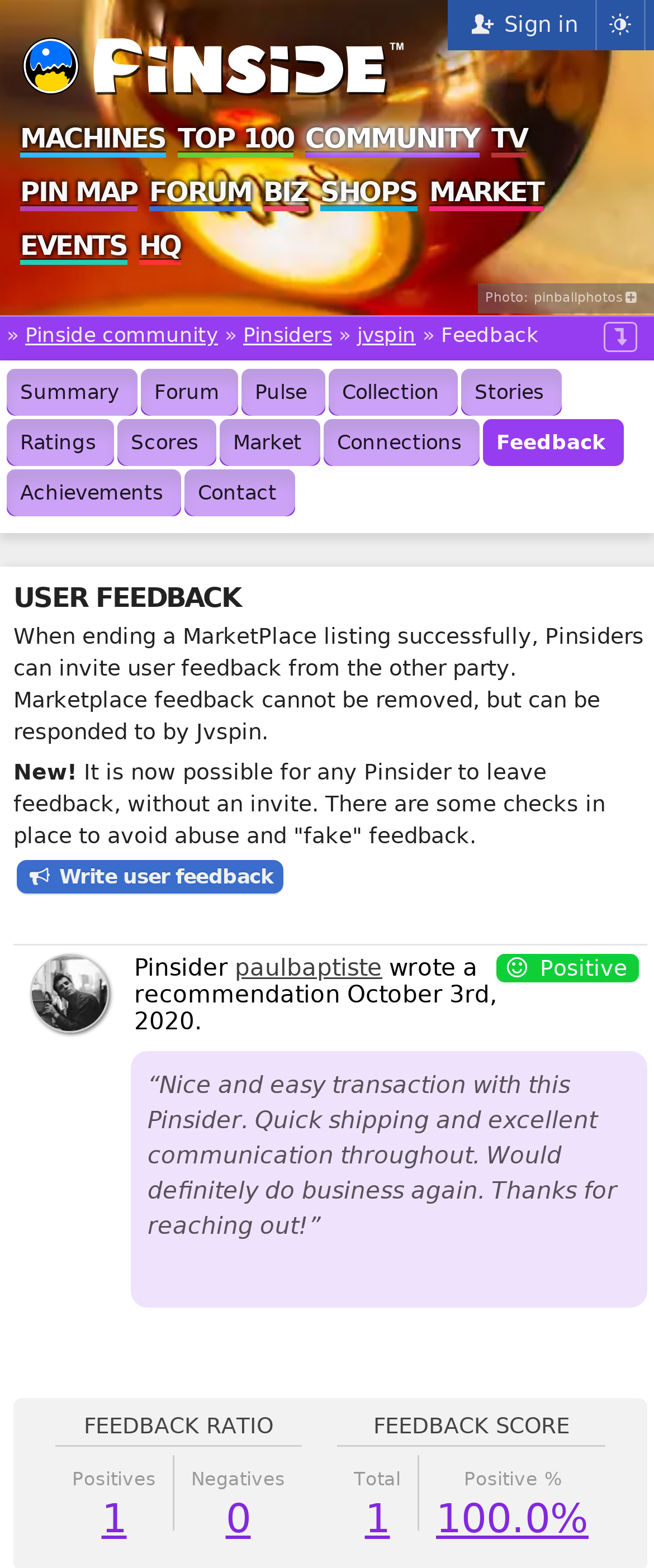Please respond to the question with a concise word or phrase:
What is the username of the Pinsider?

jvspin